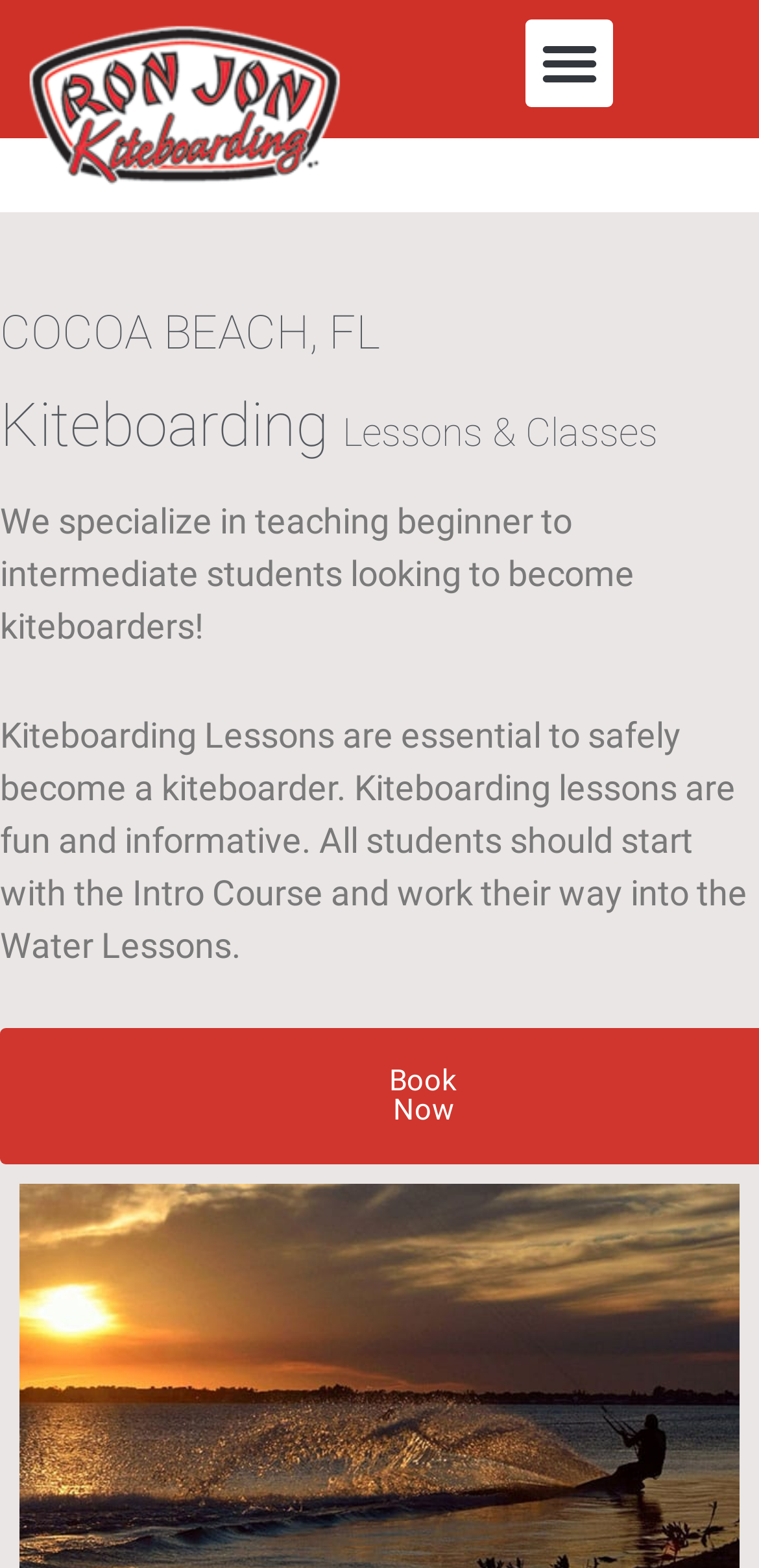Give the bounding box coordinates for the element described as: "Menu".

[0.692, 0.012, 0.808, 0.068]